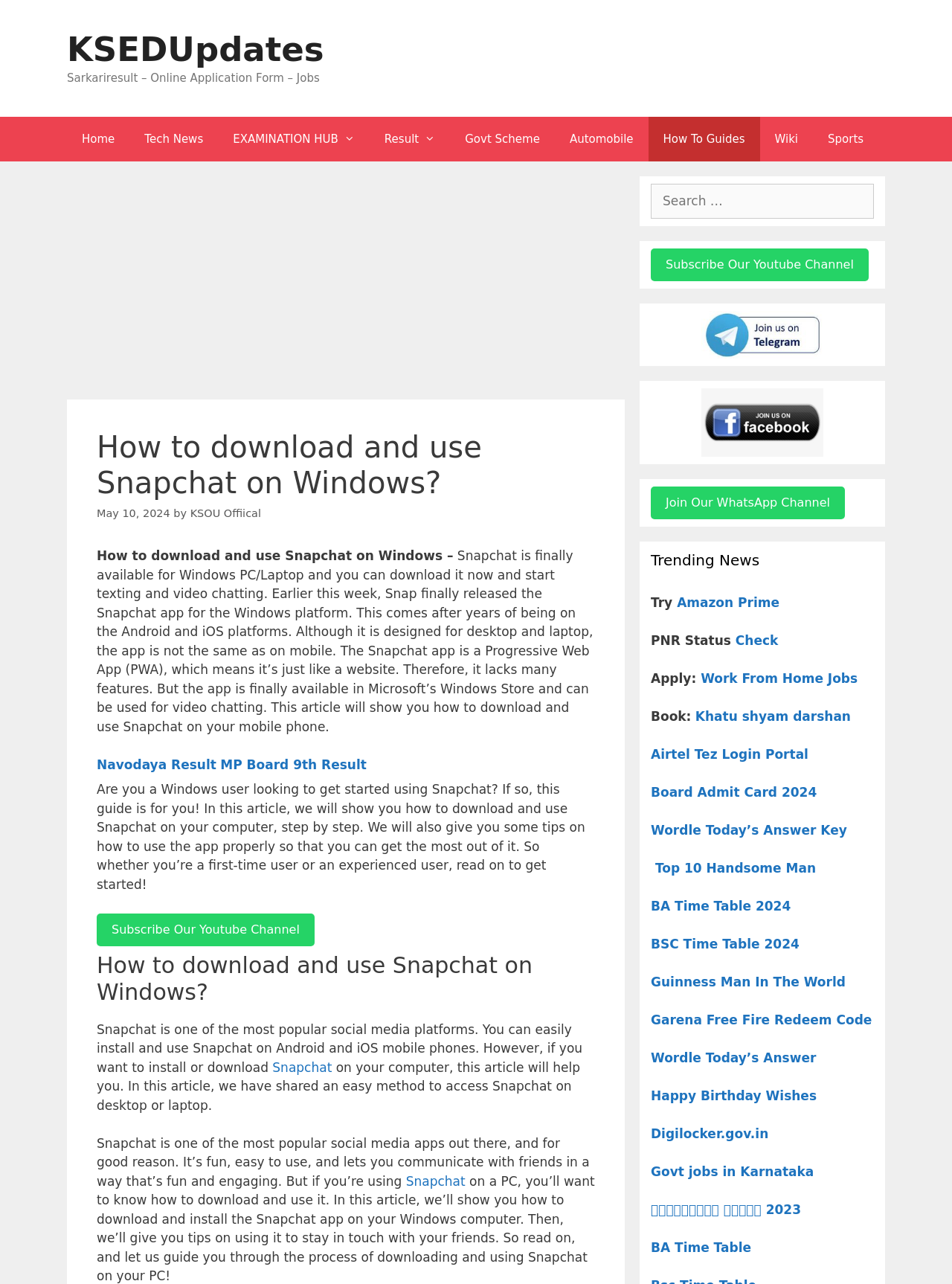Provide an in-depth caption for the contents of the webpage.

This webpage is about downloading and using Snapchat on Windows. At the top, there is a banner with a link to "KSEDUpdates" and a static text "Sarkariresult – Online Application Form – Jobs". Below the banner, there is a navigation menu with links to various sections of the website, including "Home", "Tech News", "EXAMINATION HUB", "Result", "Govt Scheme", "Automobile", "How To Guides", "Wiki", and "Sports".

The main content of the webpage is divided into several sections. The first section has a heading "How to download and use Snapchat on Windows?" and a static text that provides an introduction to the topic. Below this, there is a paragraph of text that explains how to download and use Snapchat on Windows.

The next section has a heading "How to download and use Snapchat on Windows?" again, and a static text that provides more information about Snapchat and its features. This section also has links to other related articles, such as "Navodaya Result" and "MP Board 9th Result".

The webpage also has a section with a heading "How to download and use Snapchat on Windows?" for the third time, and a static text that provides a step-by-step guide on how to download and use Snapchat on Windows. This section also has links to other related articles, such as "Snapchat" and "Subscribe Our Youtube Channel".

On the right side of the webpage, there are several complementary sections with links to other articles, including "Trending News", "Try Amazon Prime", "PNR Status", "Apply: Work From Home Jobs", and many others. These sections also have buttons to subscribe to the website's YouTube channel and WhatsApp channel.

Overall, the webpage is focused on providing information and guides on how to download and use Snapchat on Windows, with additional sections providing links to other related articles and resources.